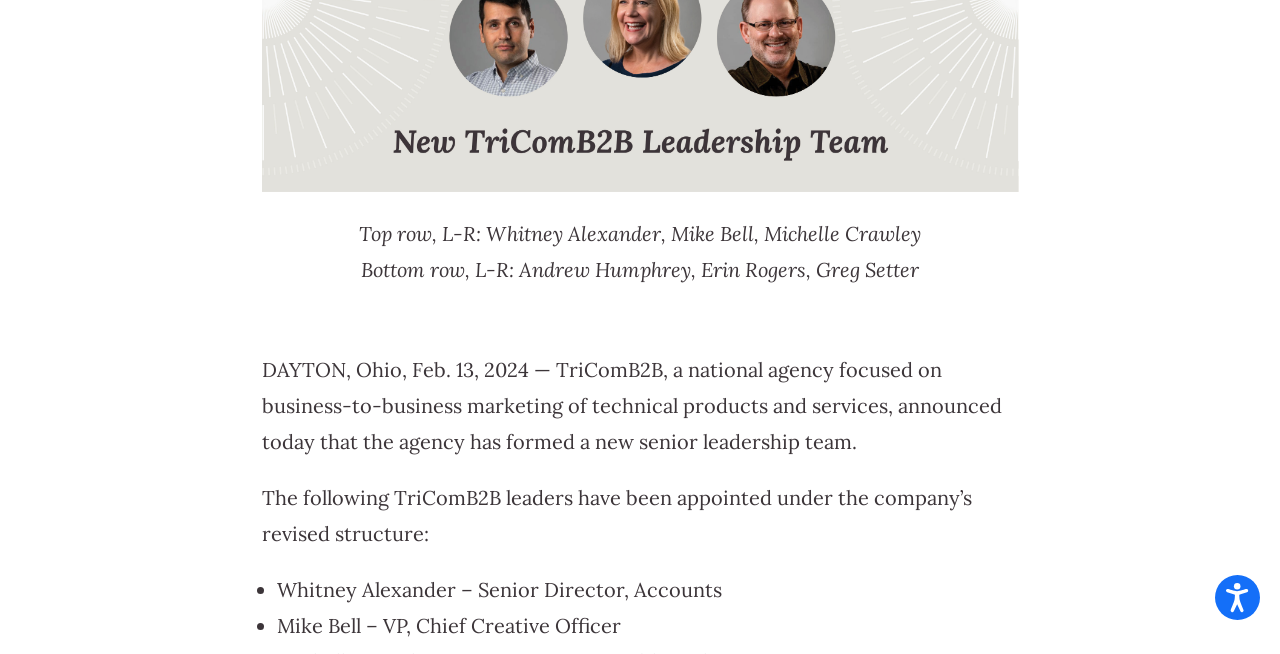Predict the bounding box of the UI element that fits this description: "Privacy Policy".

[0.5, 0.909, 0.593, 0.926]